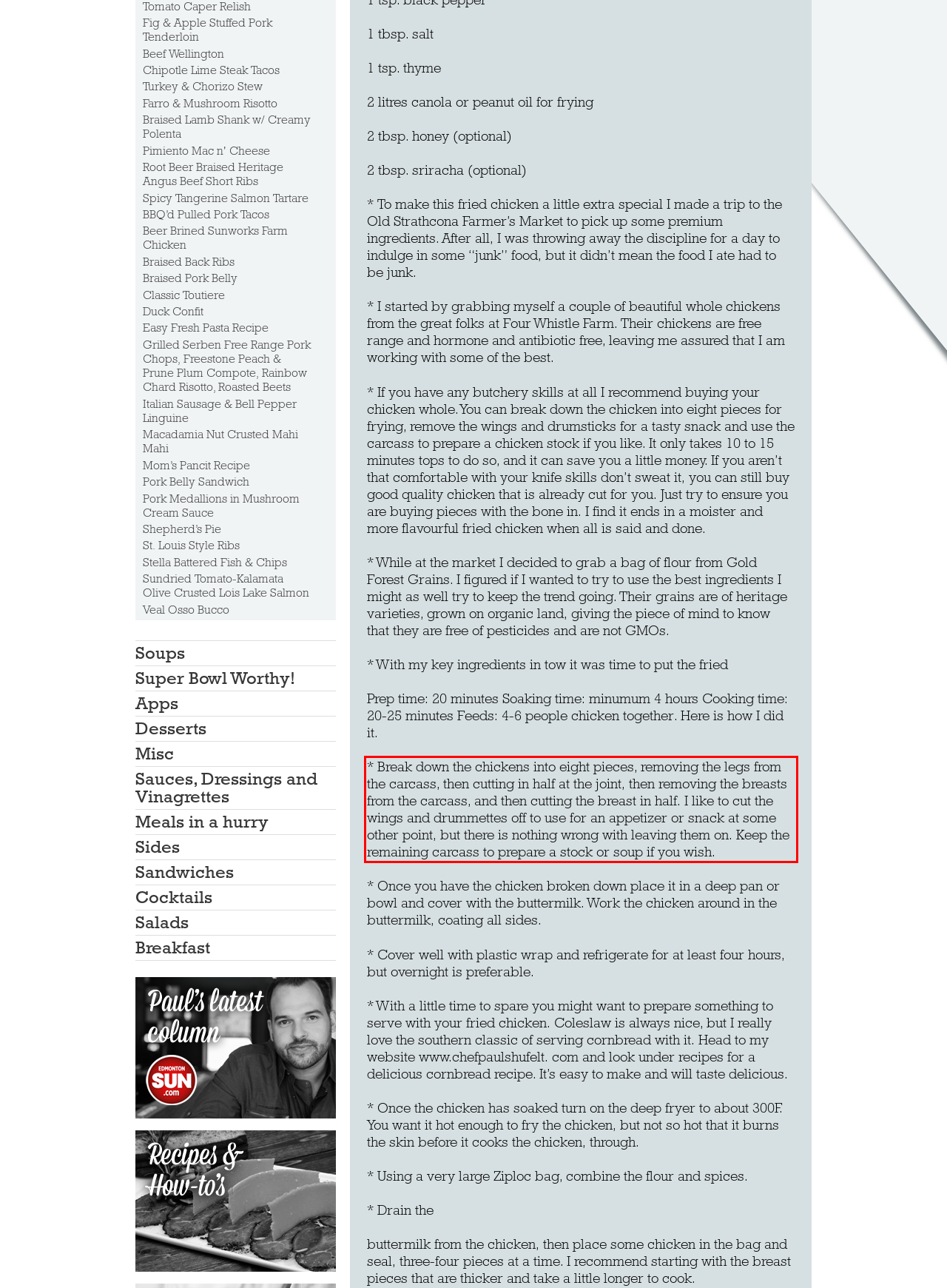Please look at the screenshot provided and find the red bounding box. Extract the text content contained within this bounding box.

* Break down the chickens into eight pieces, removing the legs from the carcass, then cutting in half at the joint, then removing the breasts from the carcass, and then cutting the breast in half. I like to cut the wings and drummettes off to use for an appetizer or snack at some other point, but there is nothing wrong with leaving them on. Keep the remaining carcass to prepare a stock or soup if you wish.